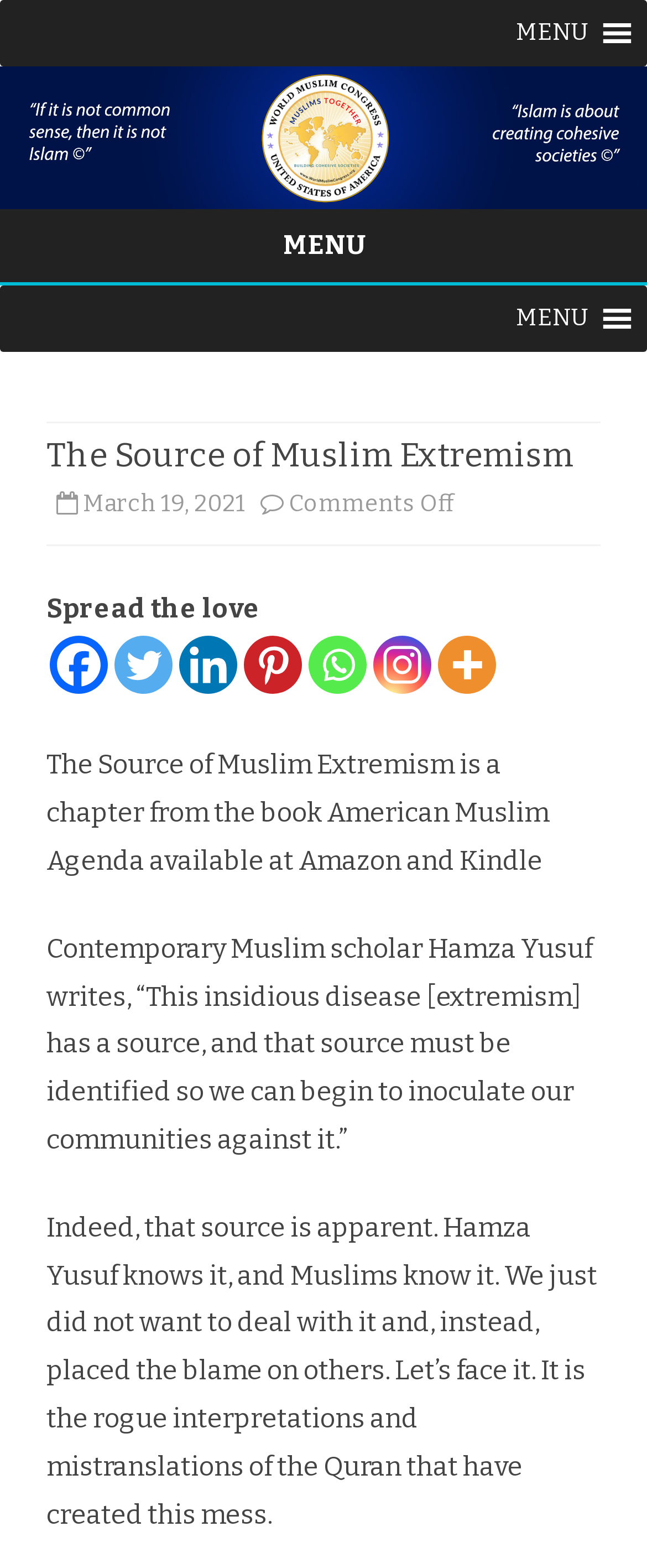Who is the Muslim scholar mentioned on the webpage?
Please look at the screenshot and answer using one word or phrase.

Hamza Yusuf